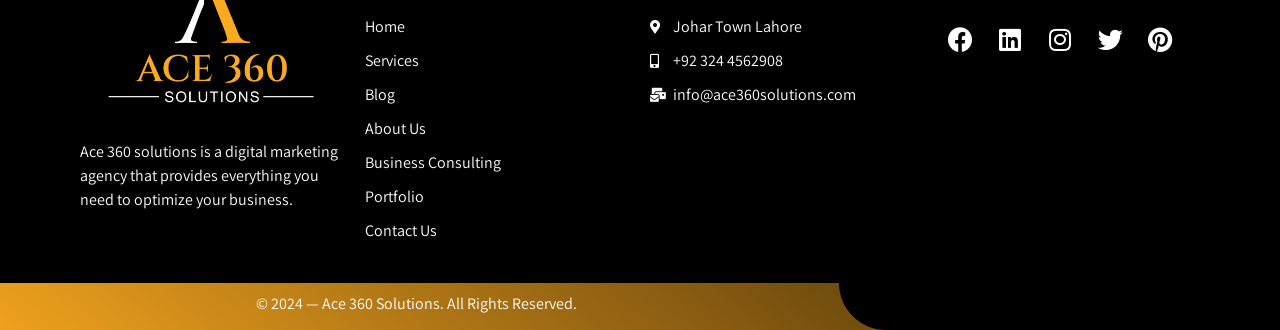Locate the bounding box coordinates of the area that needs to be clicked to fulfill the following instruction: "Visit Services". The coordinates should be in the format of four float numbers between 0 and 1, namely [left, top, right, bottom].

[0.285, 0.148, 0.492, 0.221]